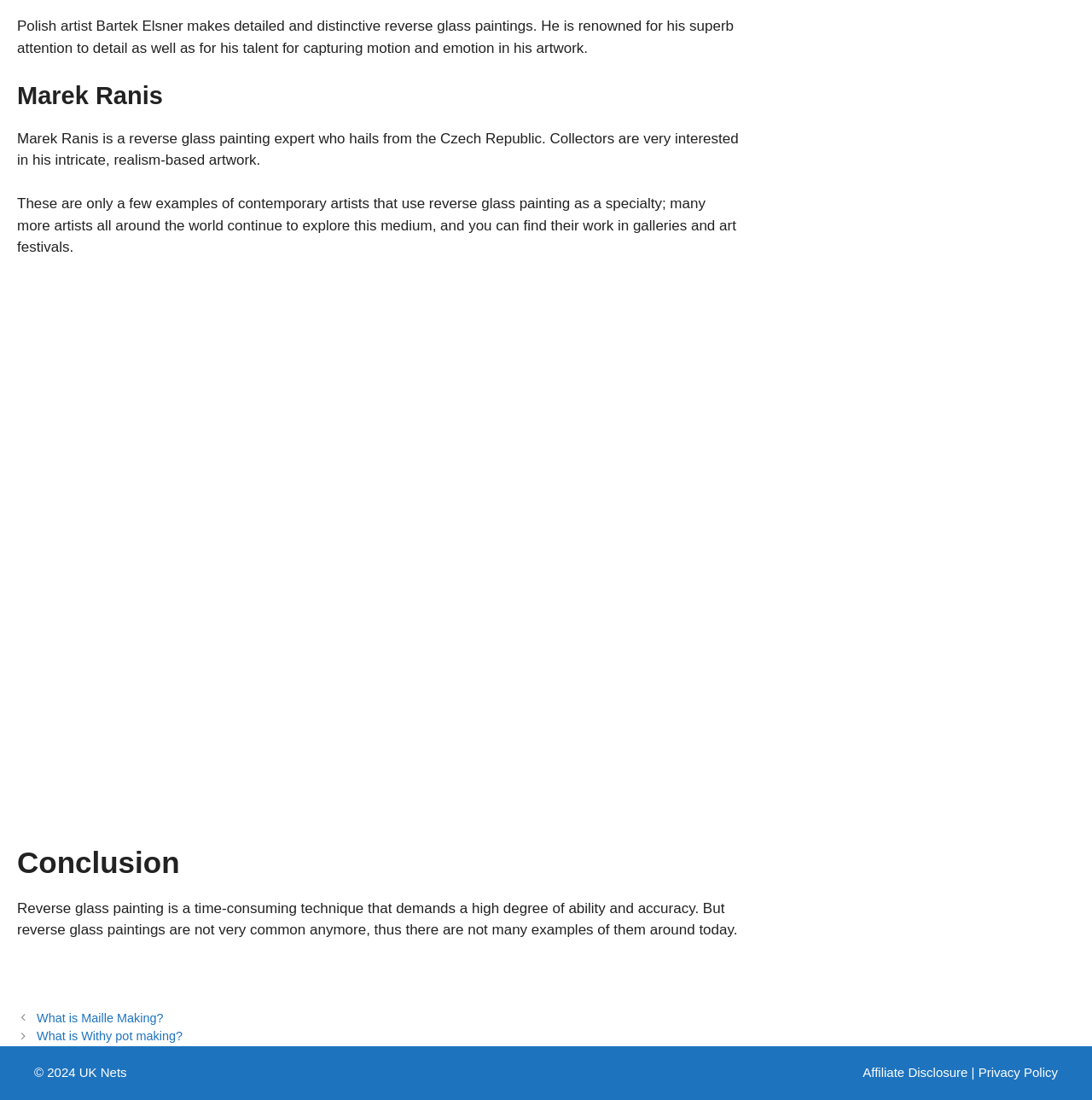Analyze the image and provide a detailed answer to the question: What is the nationality of Marek Ranis?

According to the webpage, Marek Ranis is a reverse glass painting expert who hails from the Czech Republic.